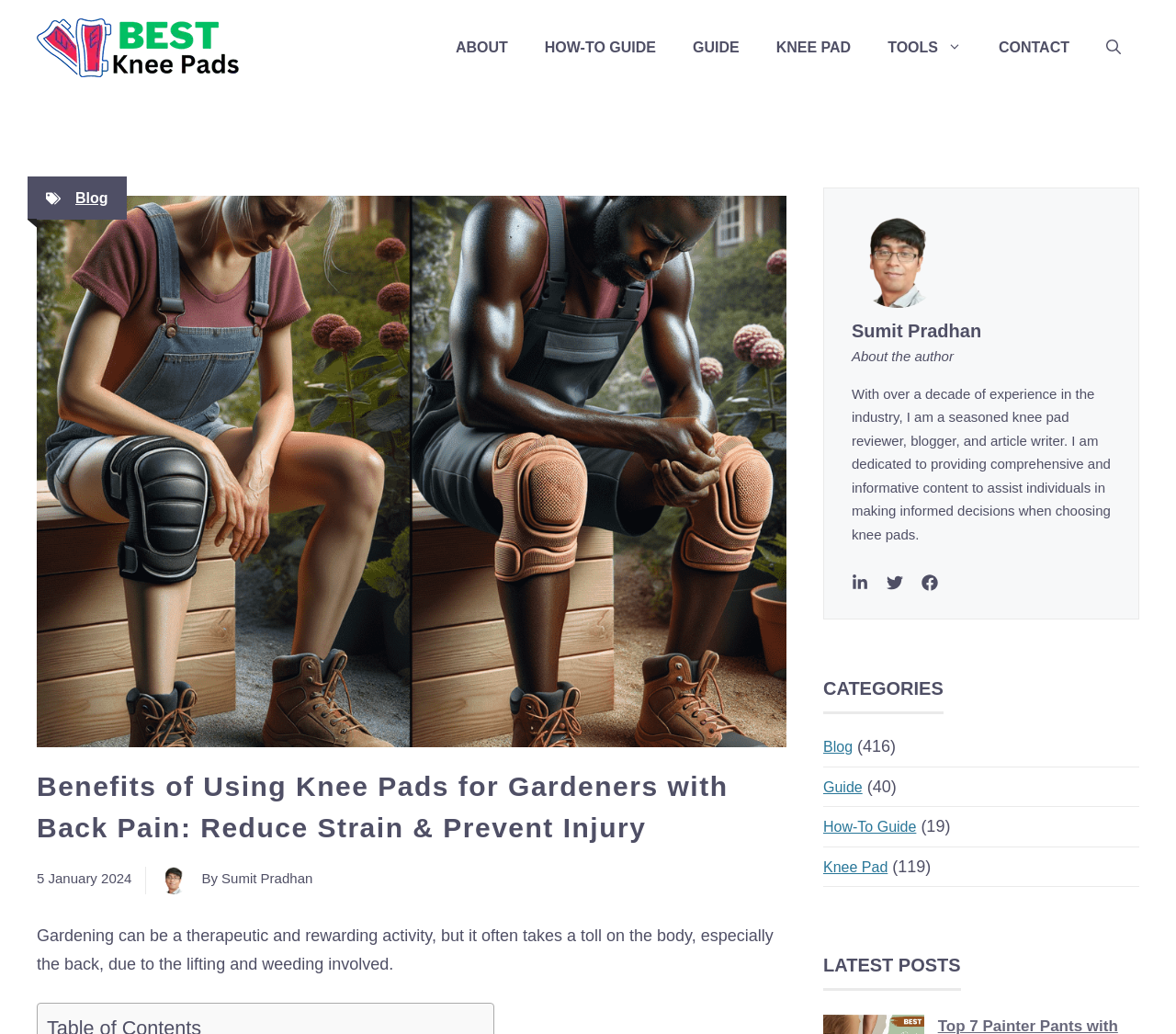Determine the bounding box coordinates of the section I need to click to execute the following instruction: "Open the search". Provide the coordinates as four float numbers between 0 and 1, i.e., [left, top, right, bottom].

[0.925, 0.02, 0.969, 0.073]